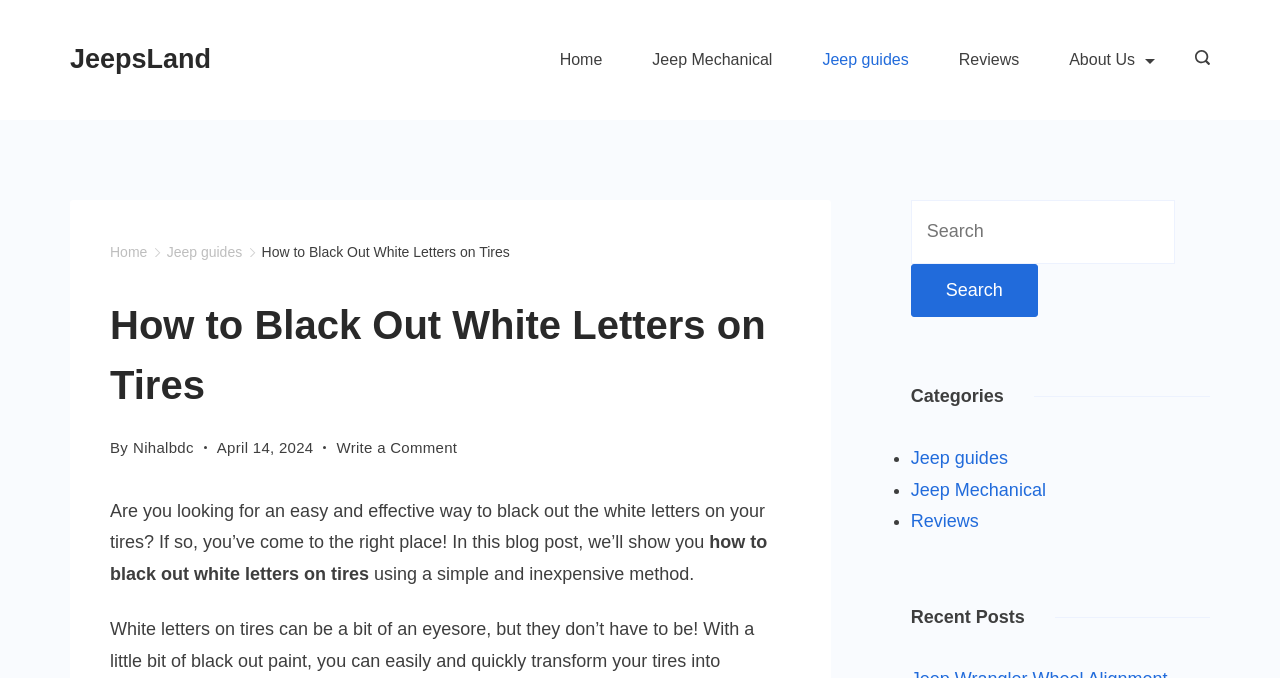Determine the bounding box coordinates for the element that should be clicked to follow this instruction: "Search for something". The coordinates should be given as four float numbers between 0 and 1, in the format [left, top, right, bottom].

[0.712, 0.295, 0.945, 0.468]